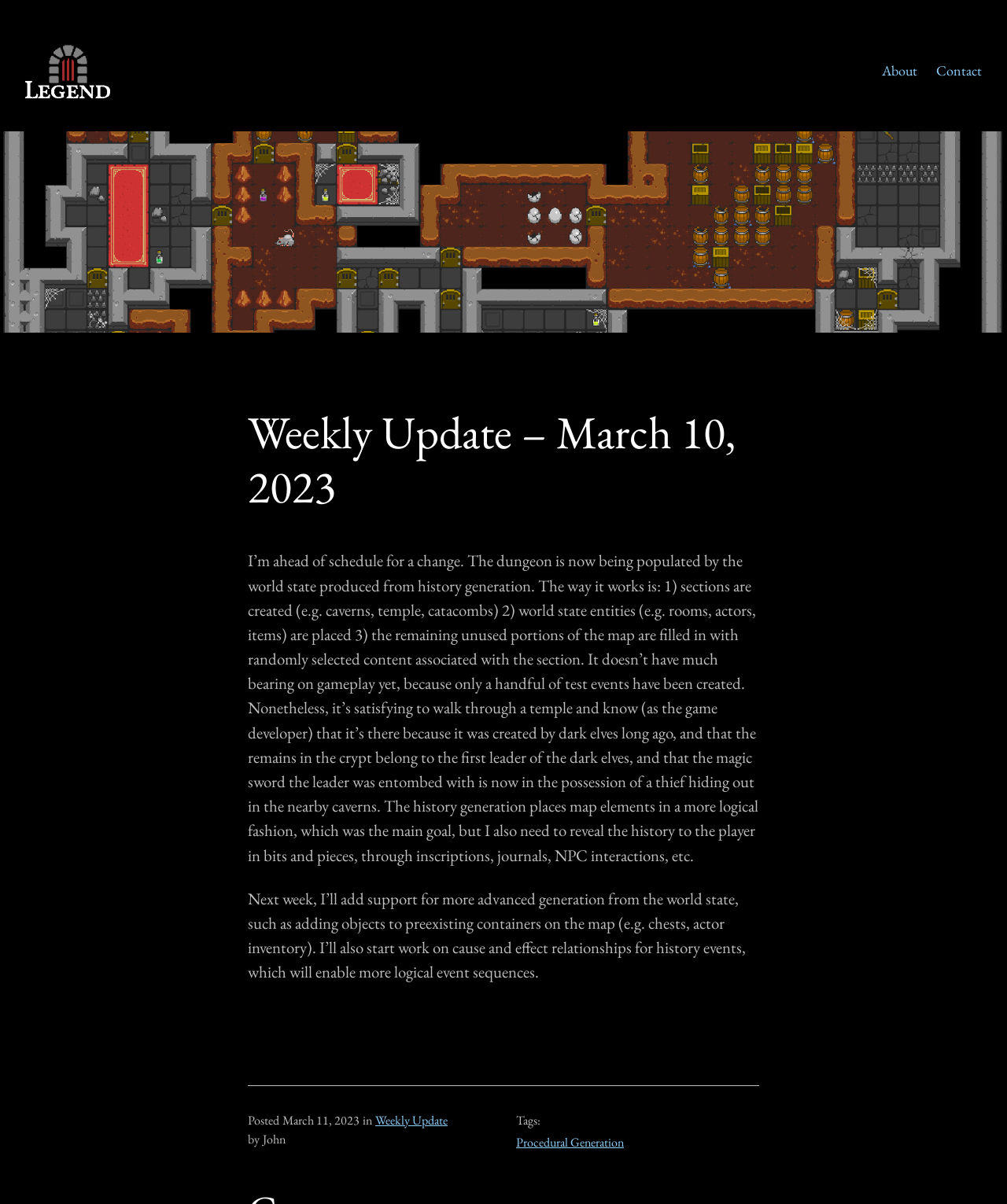Locate the UI element described by Procedural Generation and provide its bounding box coordinates. Use the format (top-left x, top-left y, bottom-right x, bottom-right y) with all values as floating point numbers between 0 and 1.

[0.512, 0.942, 0.62, 0.955]